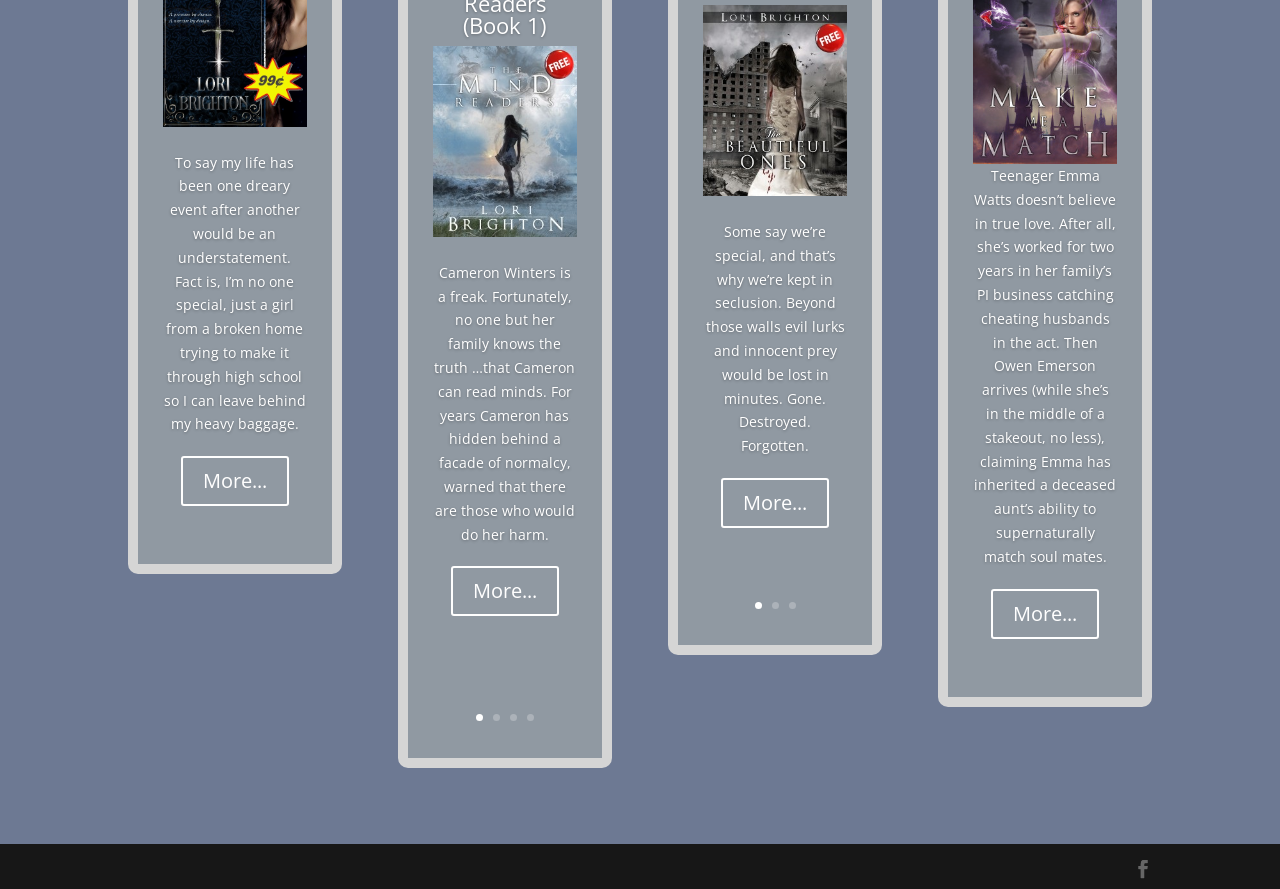Determine the bounding box coordinates of the UI element described below. Use the format (top-left x, top-left y, bottom-right x, bottom-right y) with floating point numbers between 0 and 1: Previous

[0.302, 0.335, 0.339, 0.389]